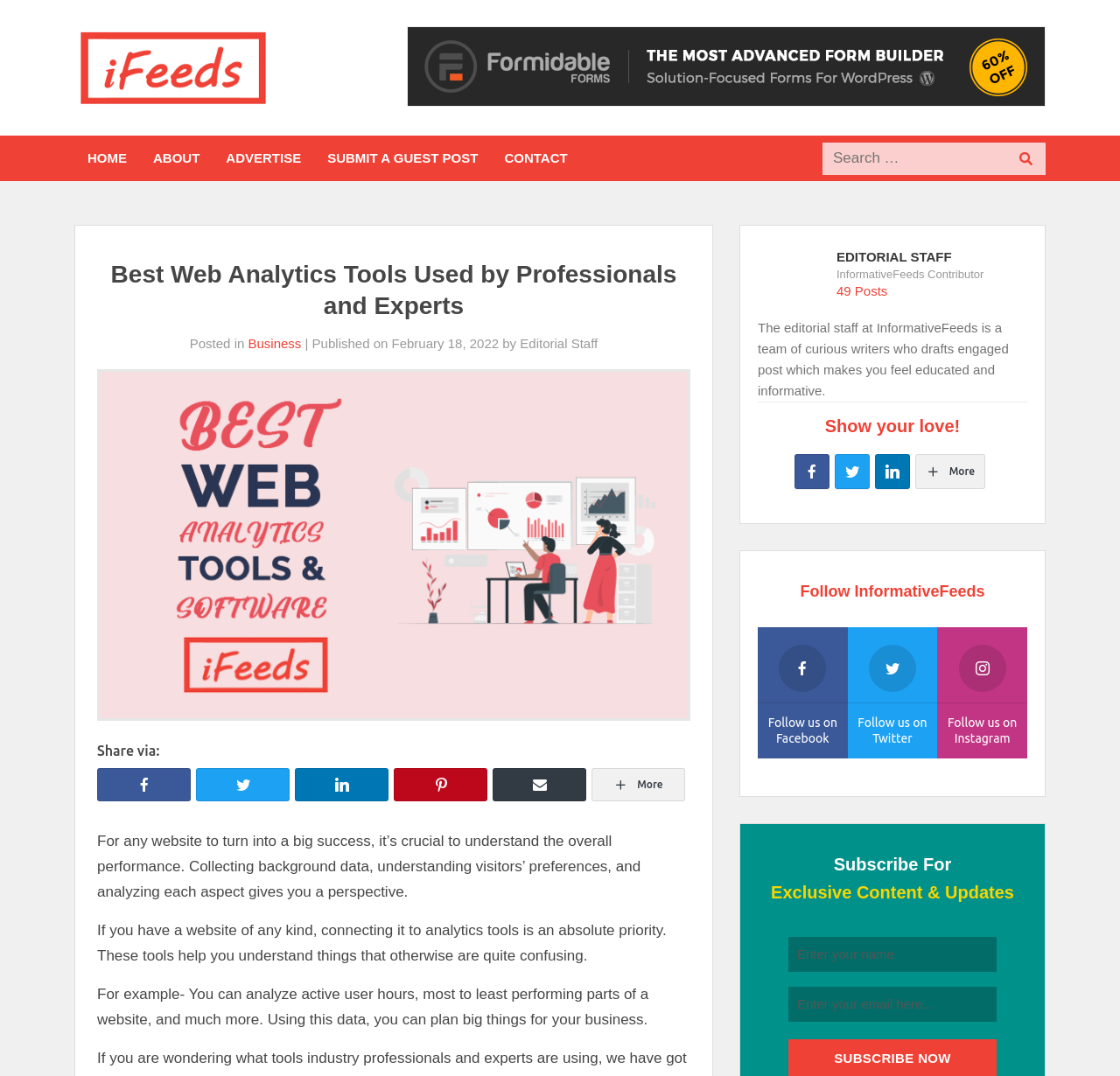Determine the bounding box coordinates of the area to click in order to meet this instruction: "Click the InformativeFeeds Logo".

[0.066, 0.054, 0.243, 0.07]